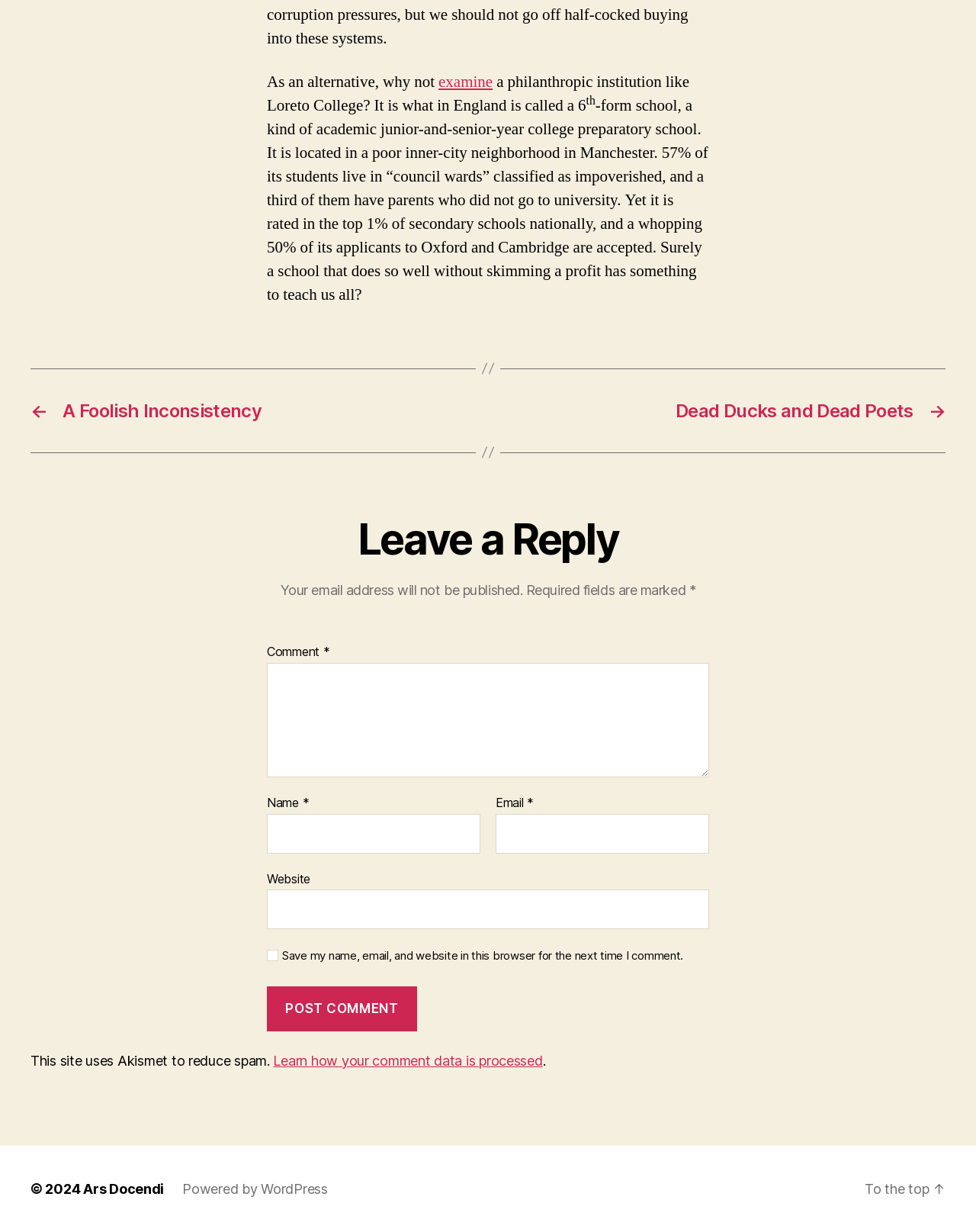What percentage of students live in impoverished areas? Analyze the screenshot and reply with just one word or a short phrase.

57%